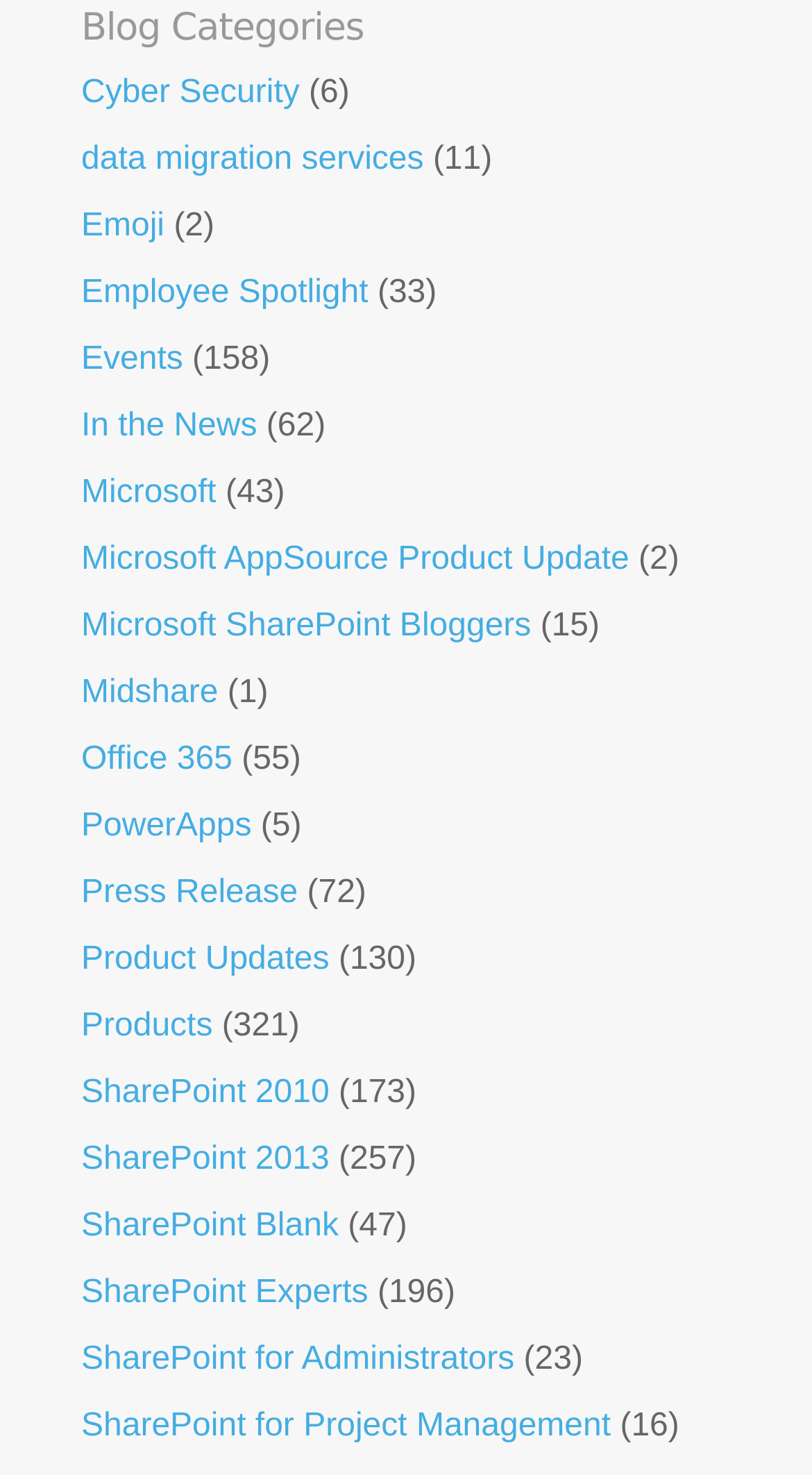Pinpoint the bounding box coordinates of the clickable element to carry out the following instruction: "Explore Emoji."

[0.1, 0.141, 0.203, 0.165]